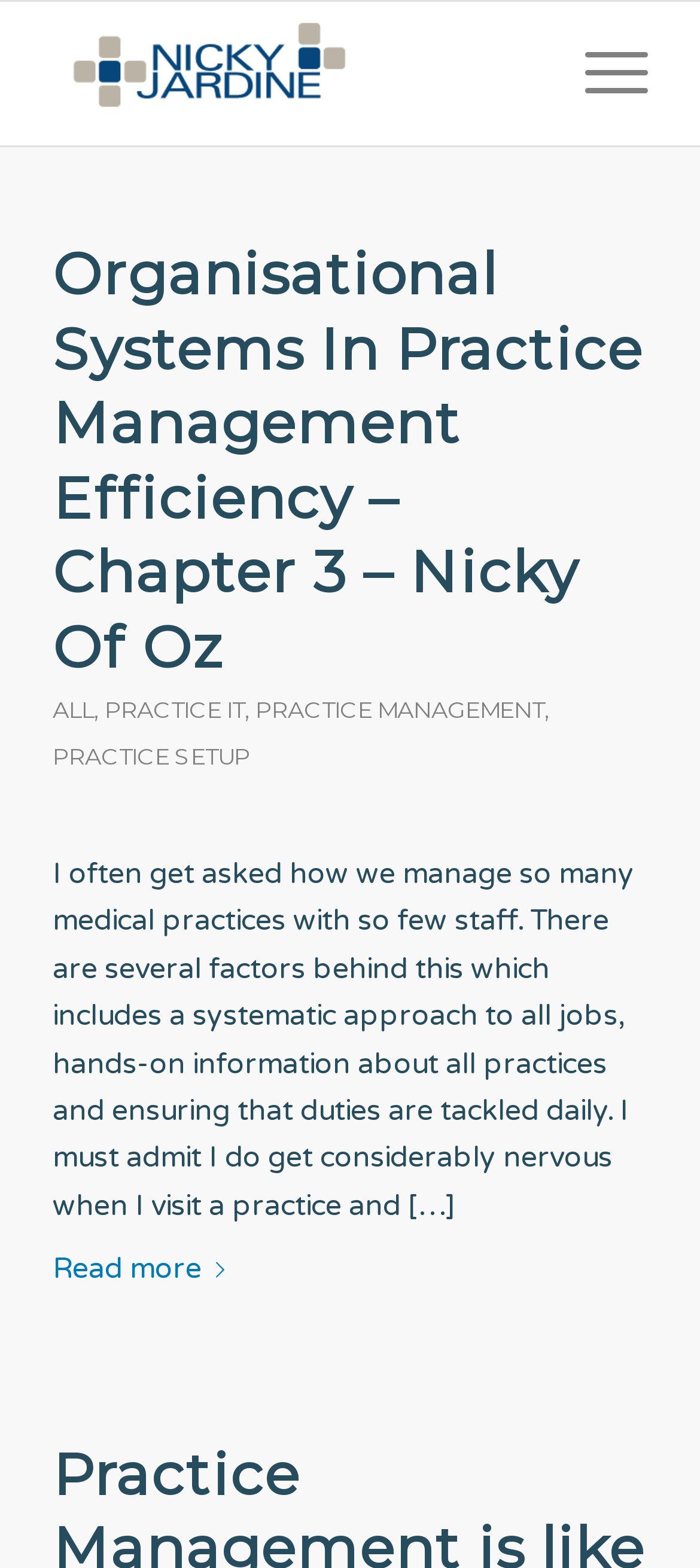Please determine the bounding box coordinates for the element with the description: "All".

[0.075, 0.444, 0.134, 0.461]